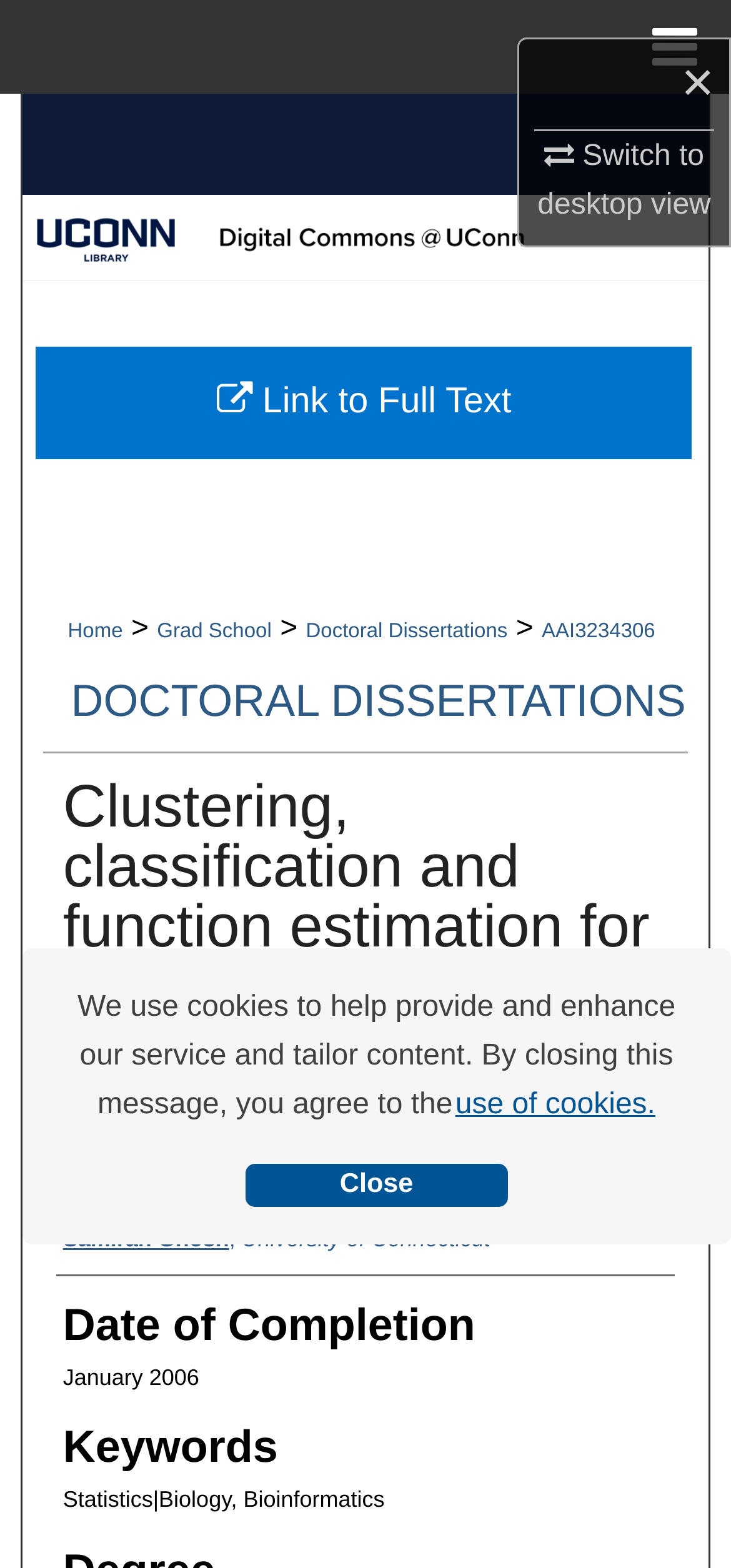Please determine the bounding box coordinates of the element to click in order to execute the following instruction: "Browse Collections". The coordinates should be four float numbers between 0 and 1, specified as [left, top, right, bottom].

[0.0, 0.12, 1.0, 0.179]